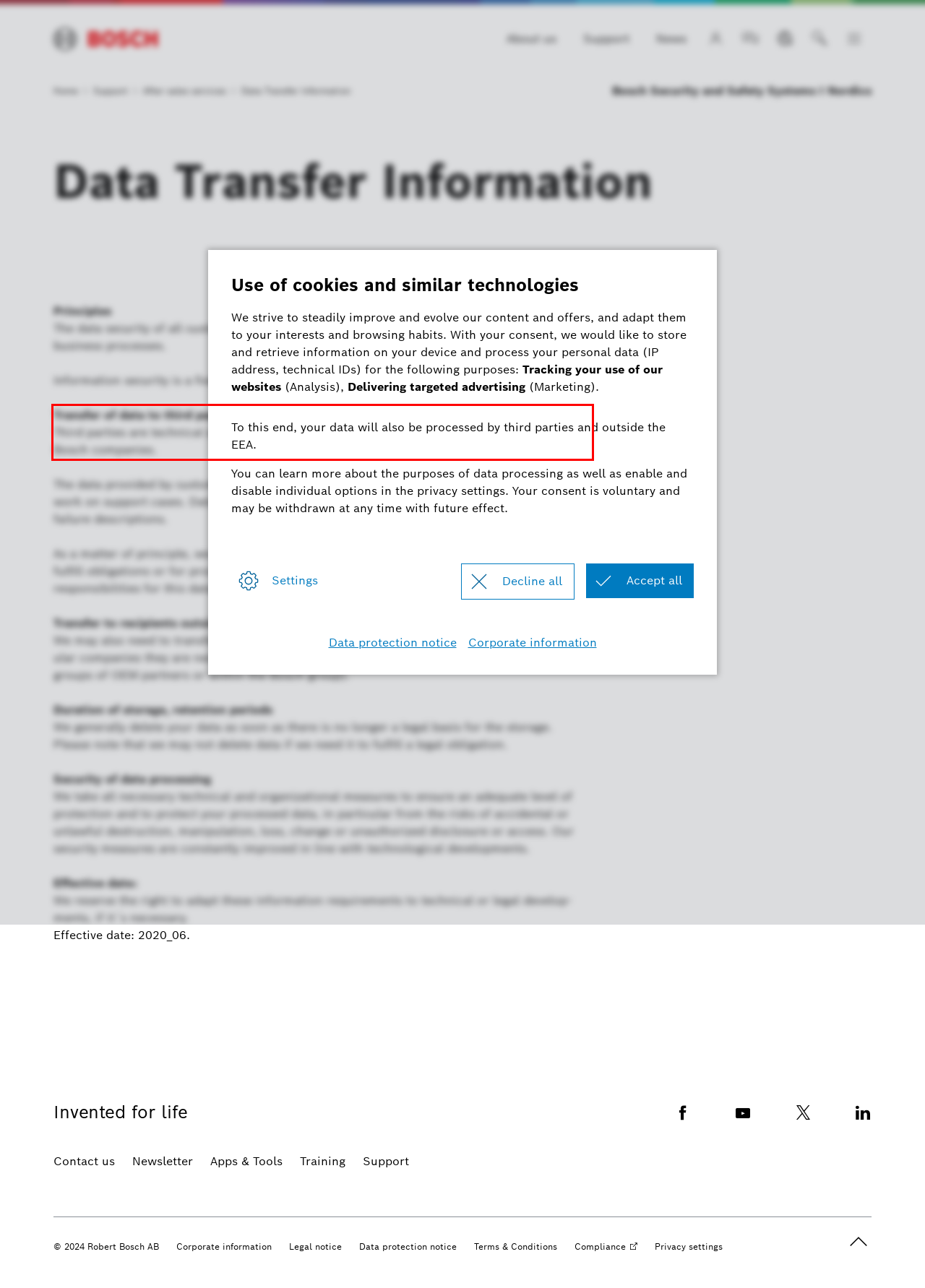From the given screenshot of a webpage, identify the red bounding box and extract the text content within it.

Transfer of data to third parties Third parties are technical solution groups of OEM partners for our products or associated Bosch companies.